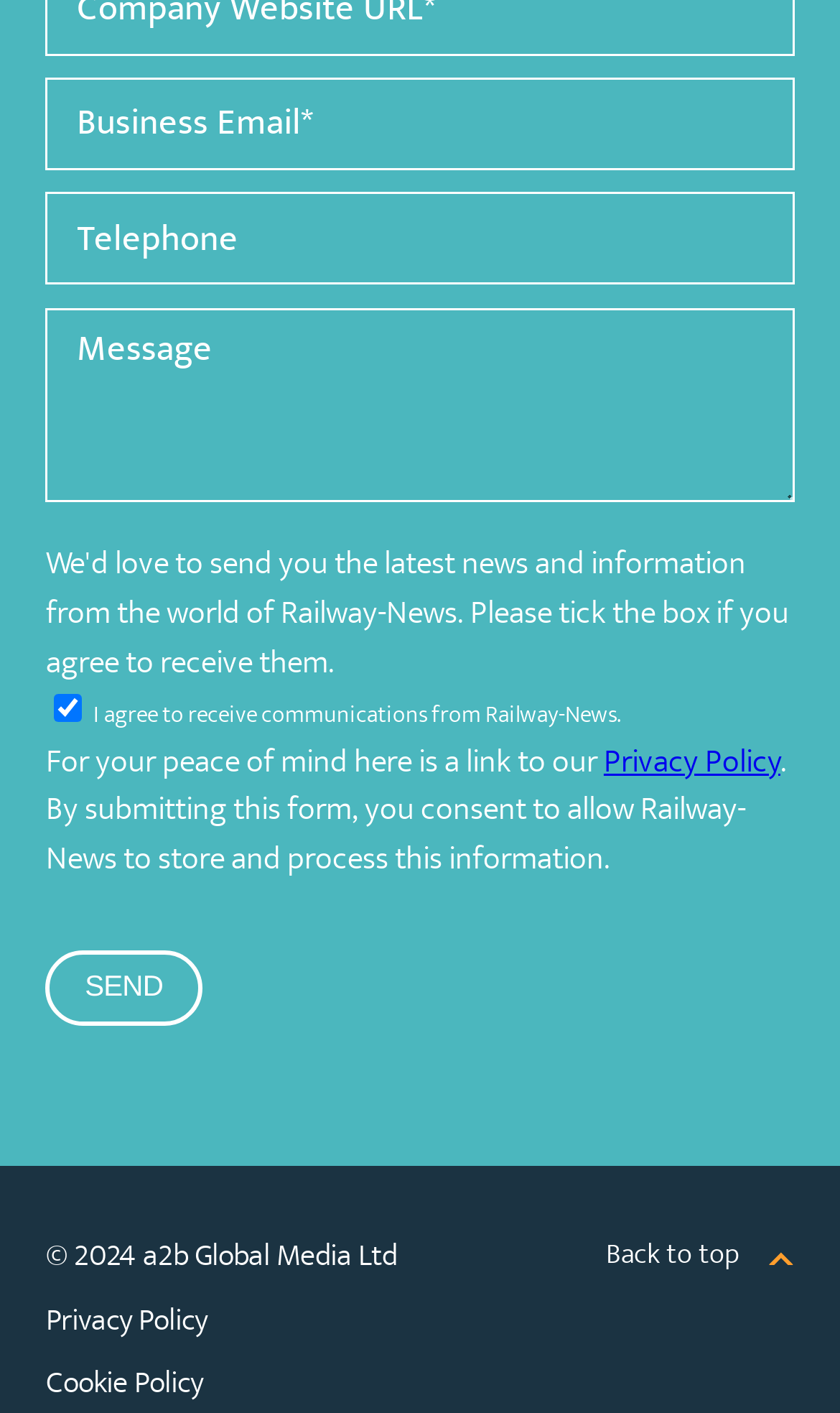How many text fields are in the form?
Can you provide a detailed and comprehensive answer to the question?

There are three text fields in the form: 'Business Email*', 'Telephone', and 'Message'. These fields are used to collect information from the user.